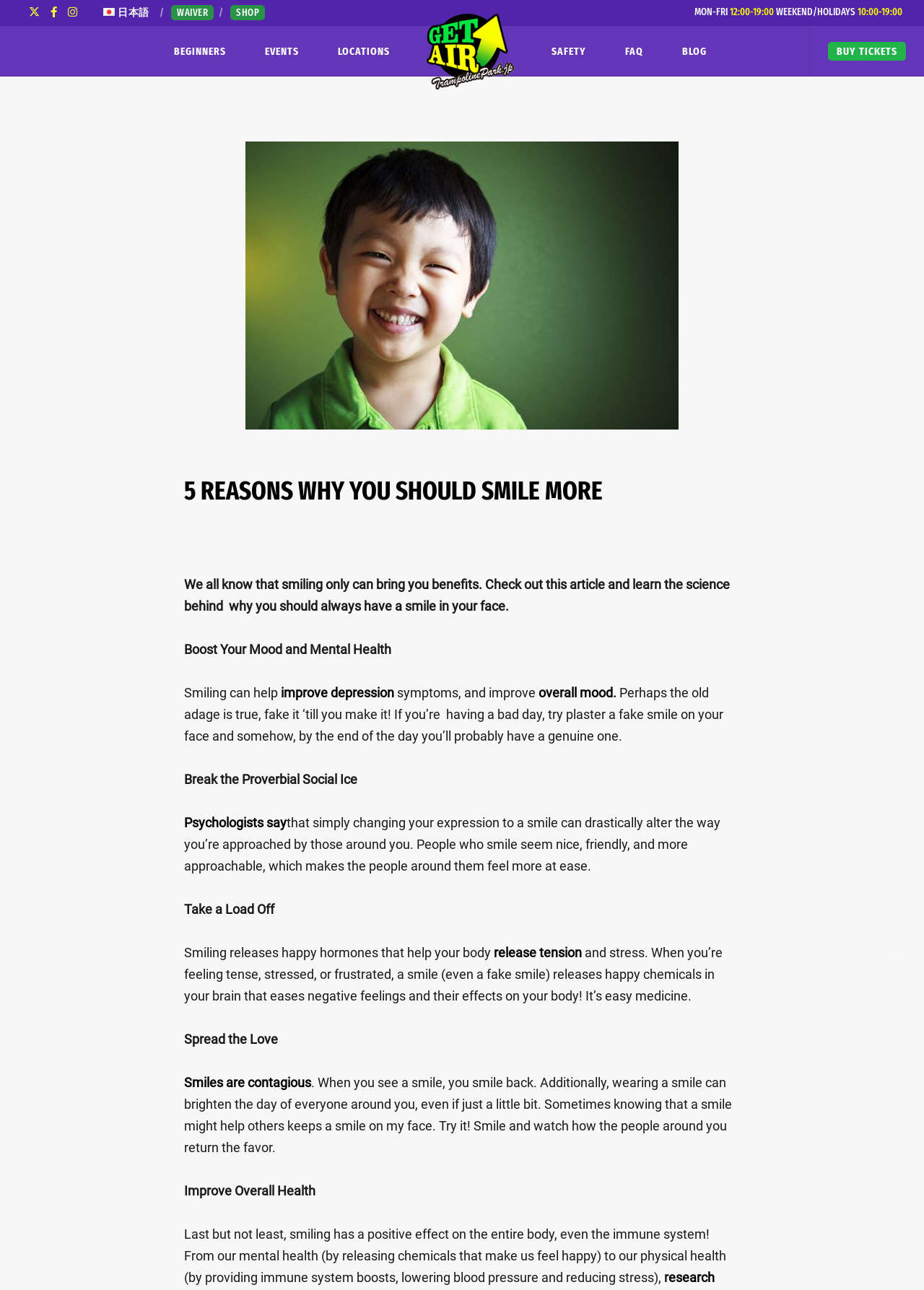Given the following UI element description: "FAQ", find the bounding box coordinates in the webpage screenshot.

[0.655, 0.02, 0.717, 0.059]